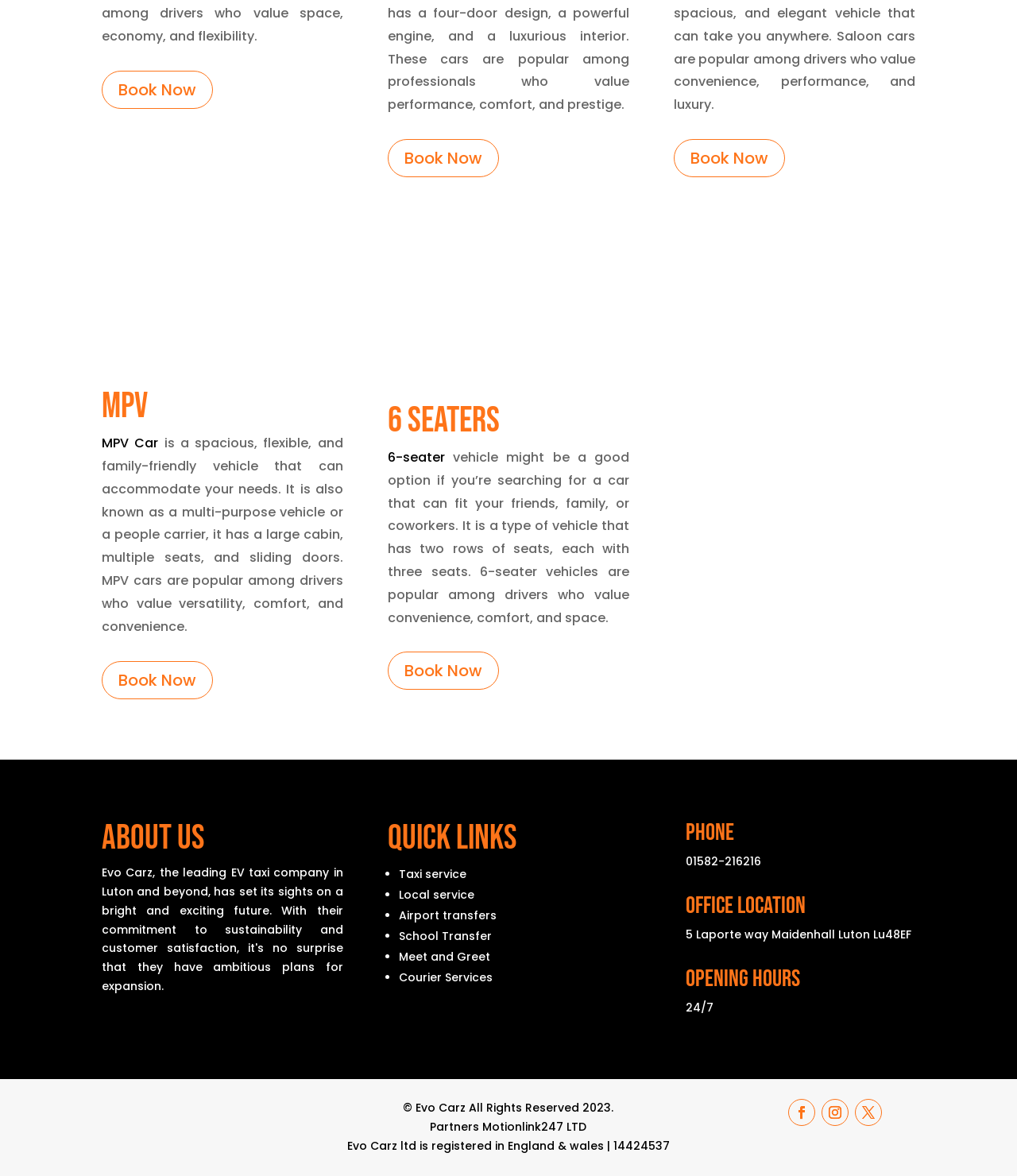How many seats does a 6-seater vehicle have?
From the screenshot, provide a brief answer in one word or phrase.

Two rows of three seats